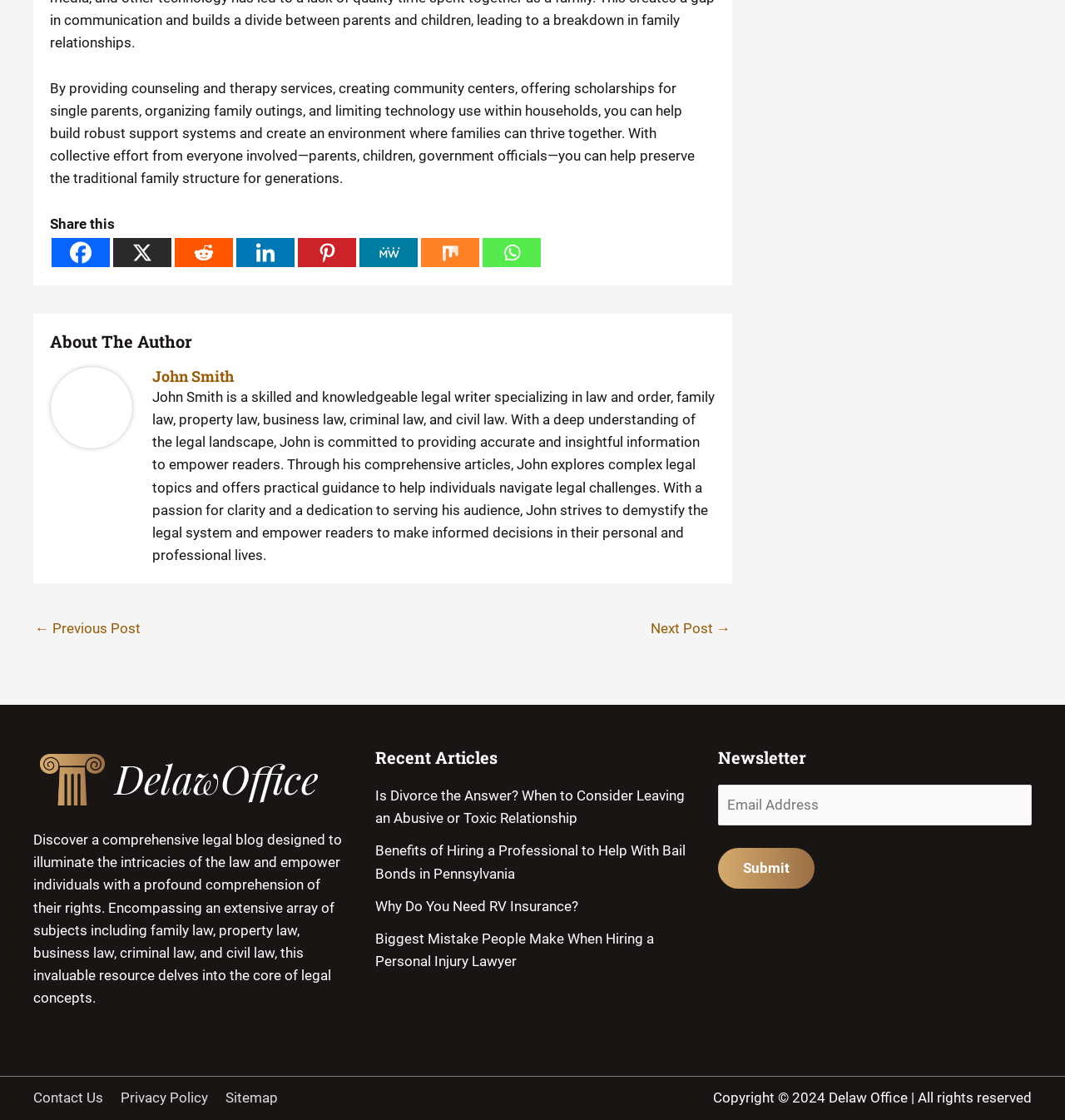Given the element description: "Sitemap", predict the bounding box coordinates of the UI element it refers to, using four float numbers between 0 and 1, i.e., [left, top, right, bottom].

[0.212, 0.973, 0.274, 0.988]